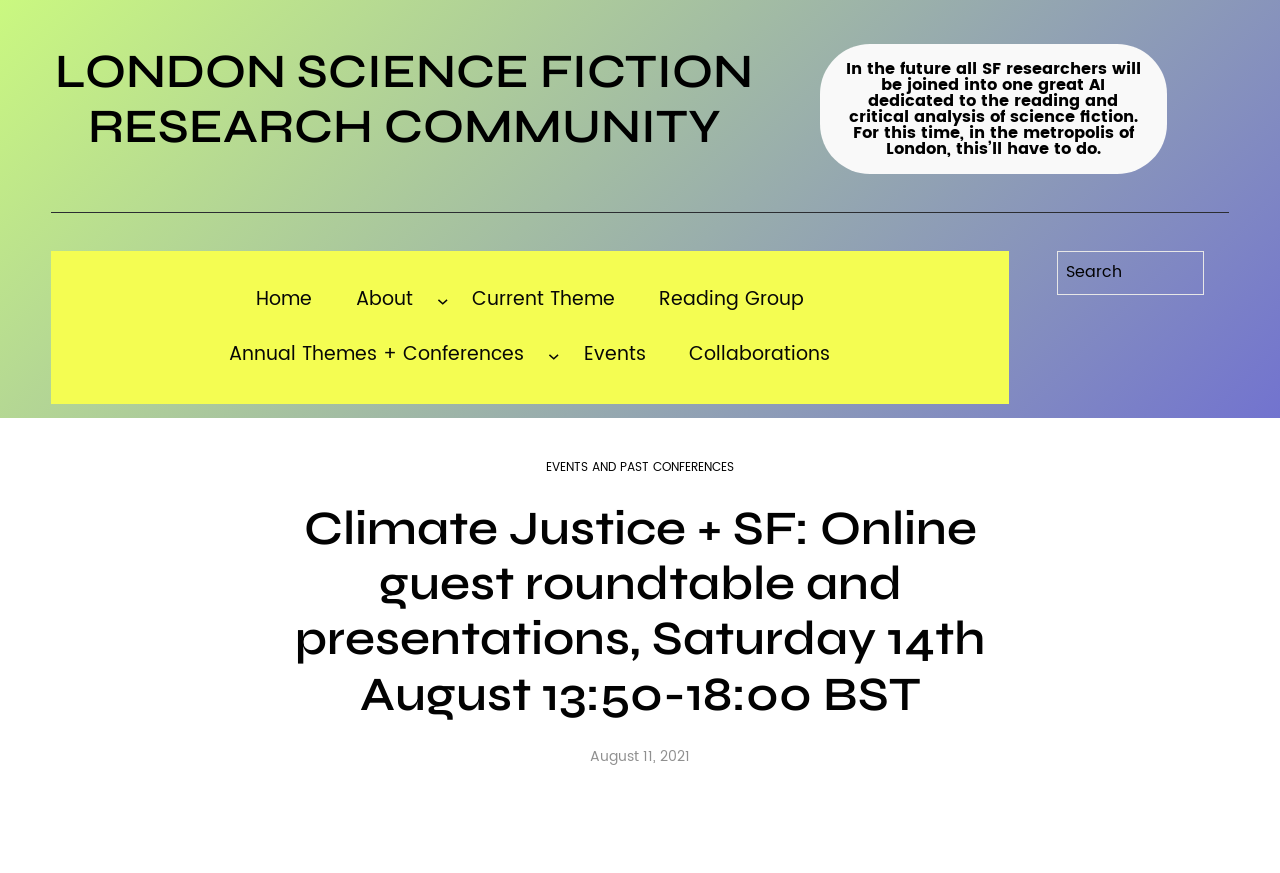Please mark the bounding box coordinates of the area that should be clicked to carry out the instruction: "Search for something".

[0.826, 0.288, 0.941, 0.337]